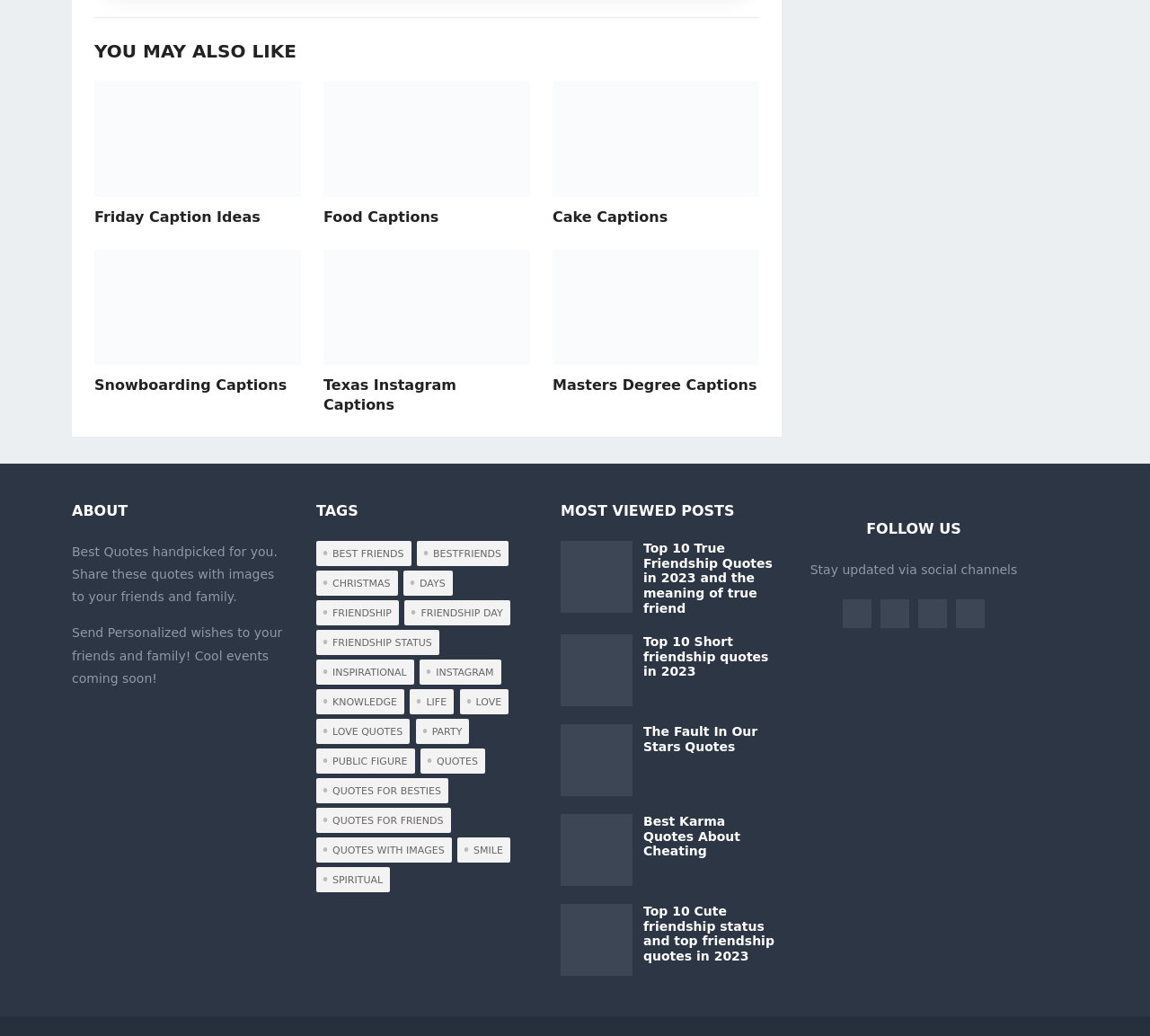Identify the bounding box coordinates for the UI element described as follows: friendship. Use the format (top-left x, top-left y, bottom-right x, bottom-right y) and ensure all values are floating point numbers between 0 and 1.

[0.275, 0.579, 0.347, 0.603]